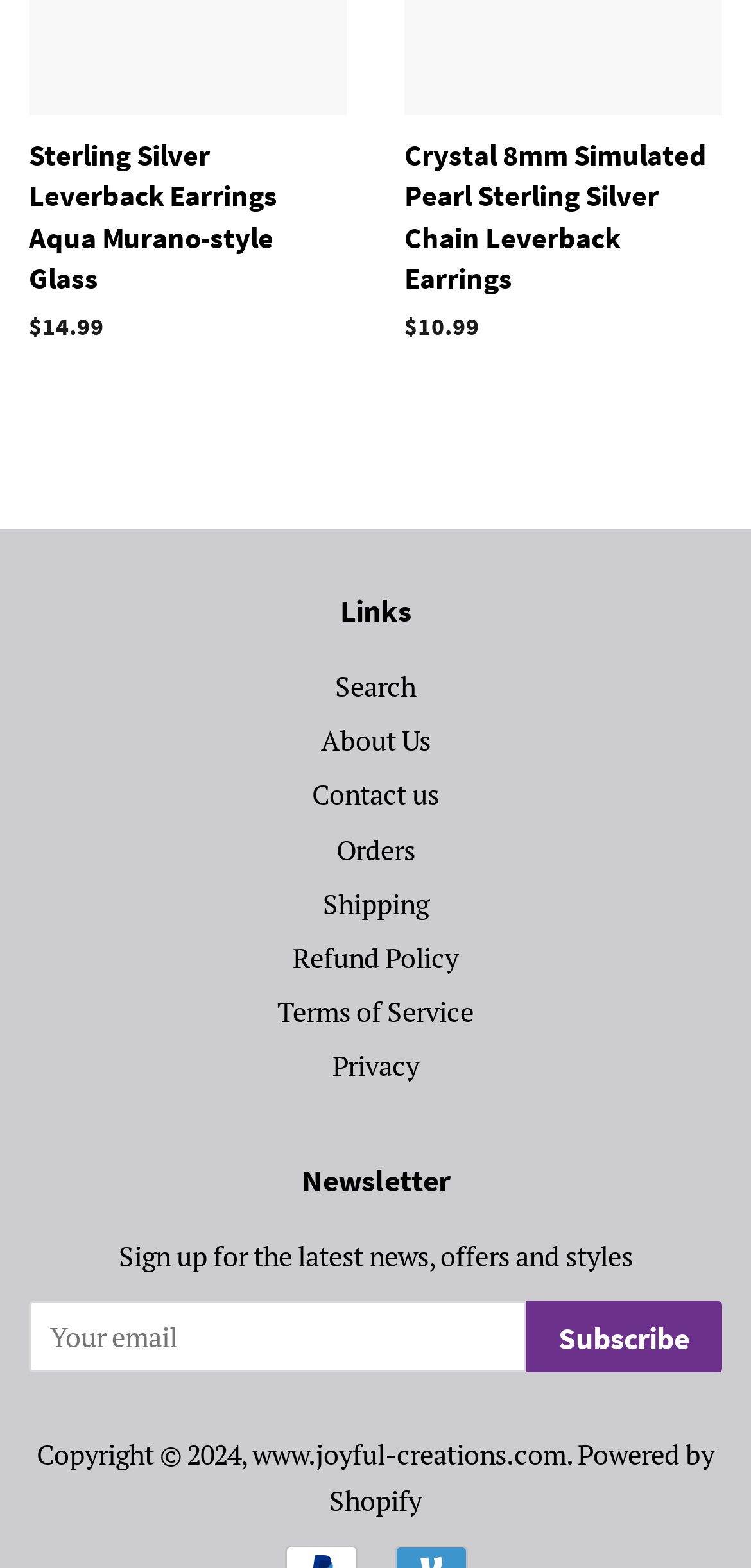What is the copyright information?
Respond to the question with a well-detailed and thorough answer.

The copyright information is displayed at the bottom of the webpage, indicating that the website is copyrighted by www.joyful-creations.com in 2024.